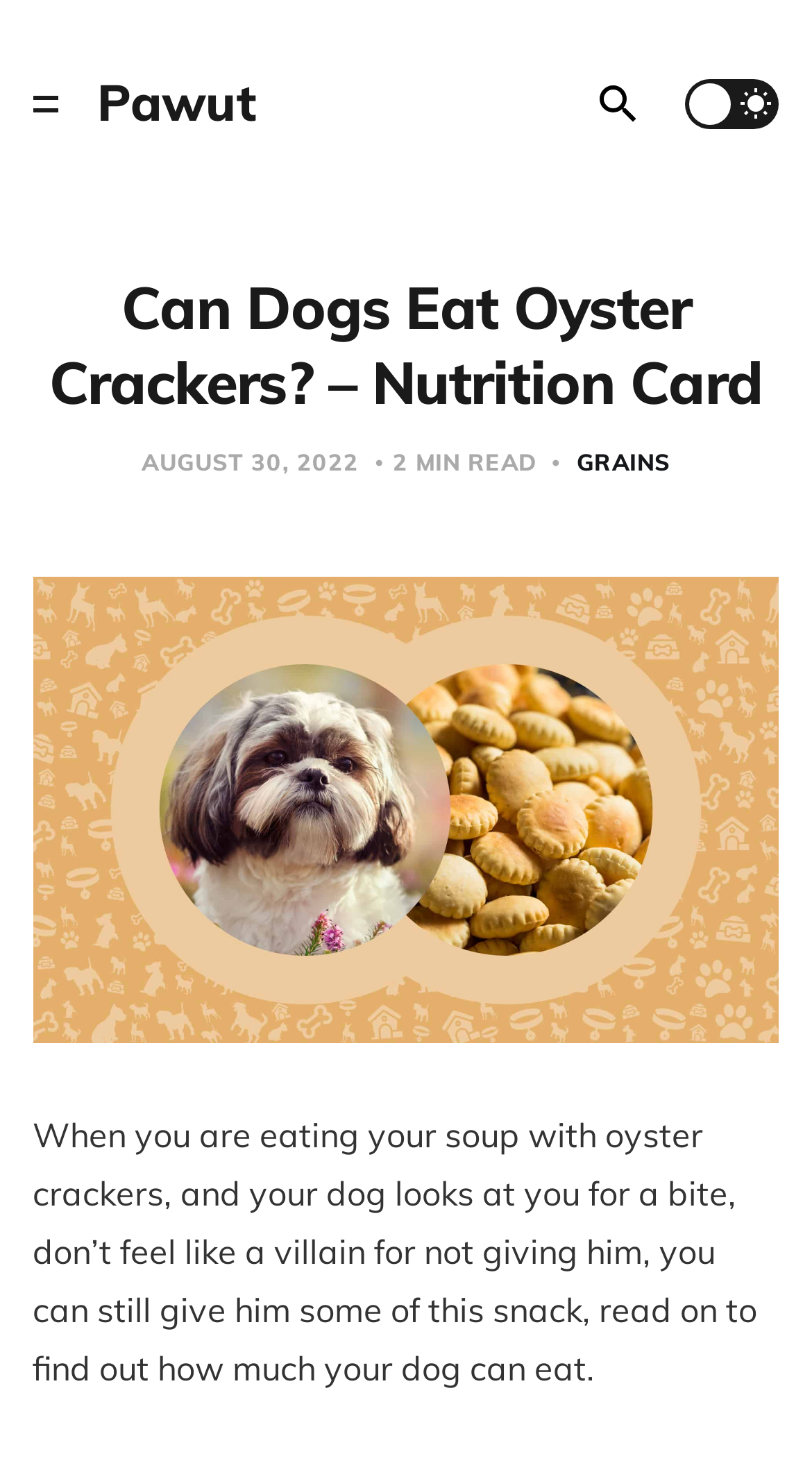What is the category of the article? Observe the screenshot and provide a one-word or short phrase answer.

GRAINS